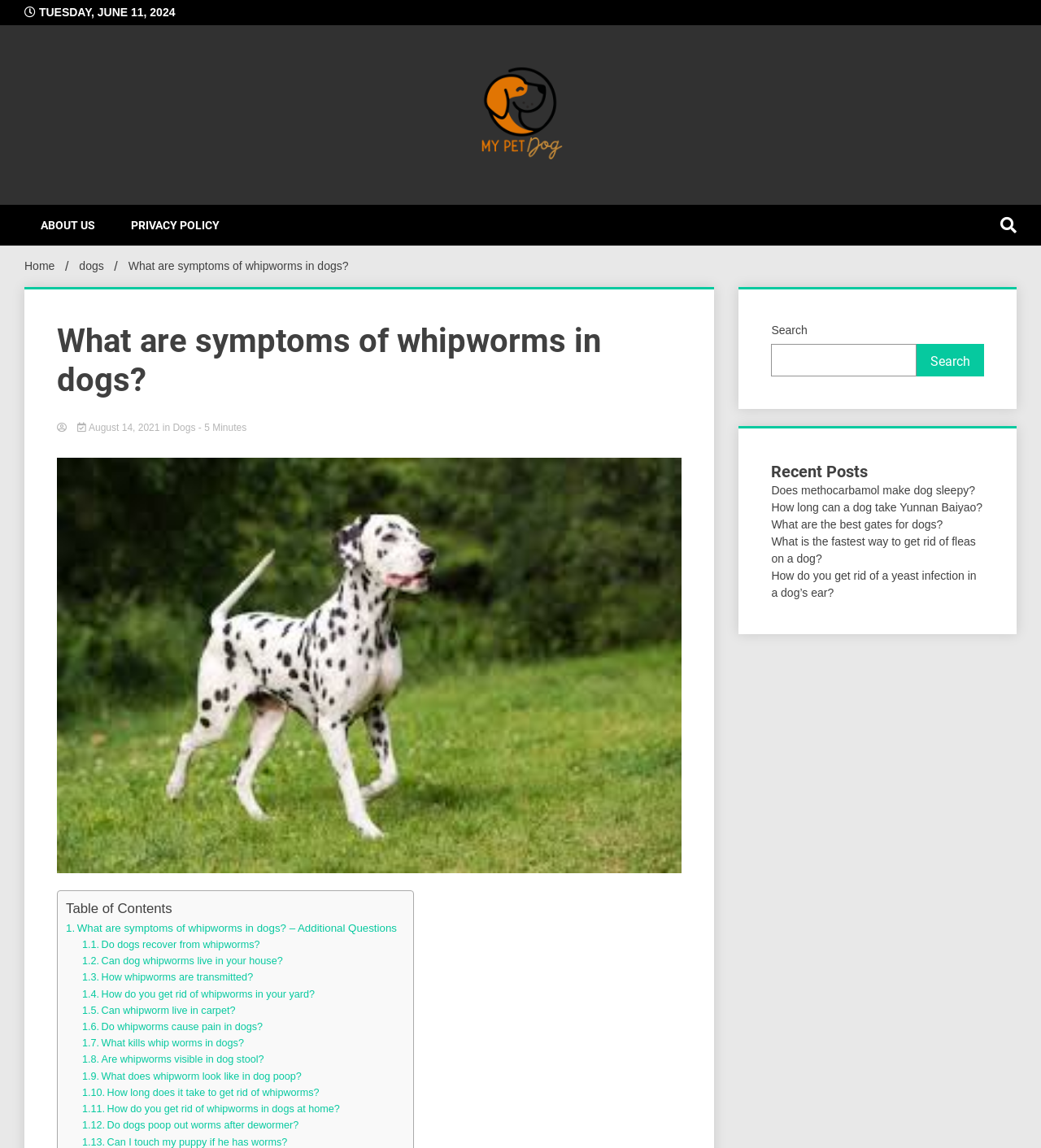How many minutes does it take to read the article?
Relying on the image, give a concise answer in one word or a brief phrase.

5 Minutes